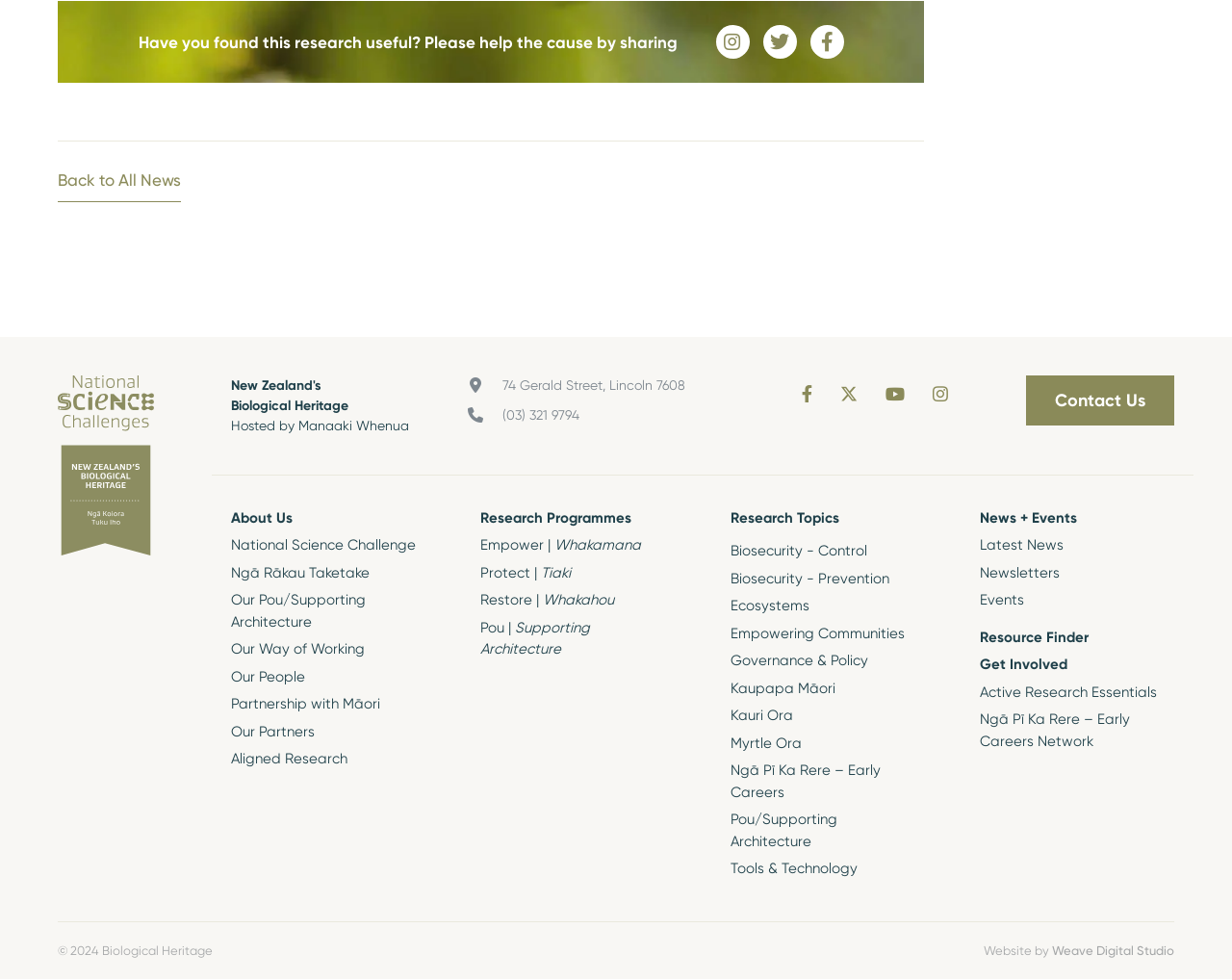Locate the bounding box coordinates of the element you need to click to accomplish the task described by this instruction: "Get involved through 'Ngā Pī Ka Rere – Early Careers Network'".

[0.795, 0.721, 0.945, 0.771]